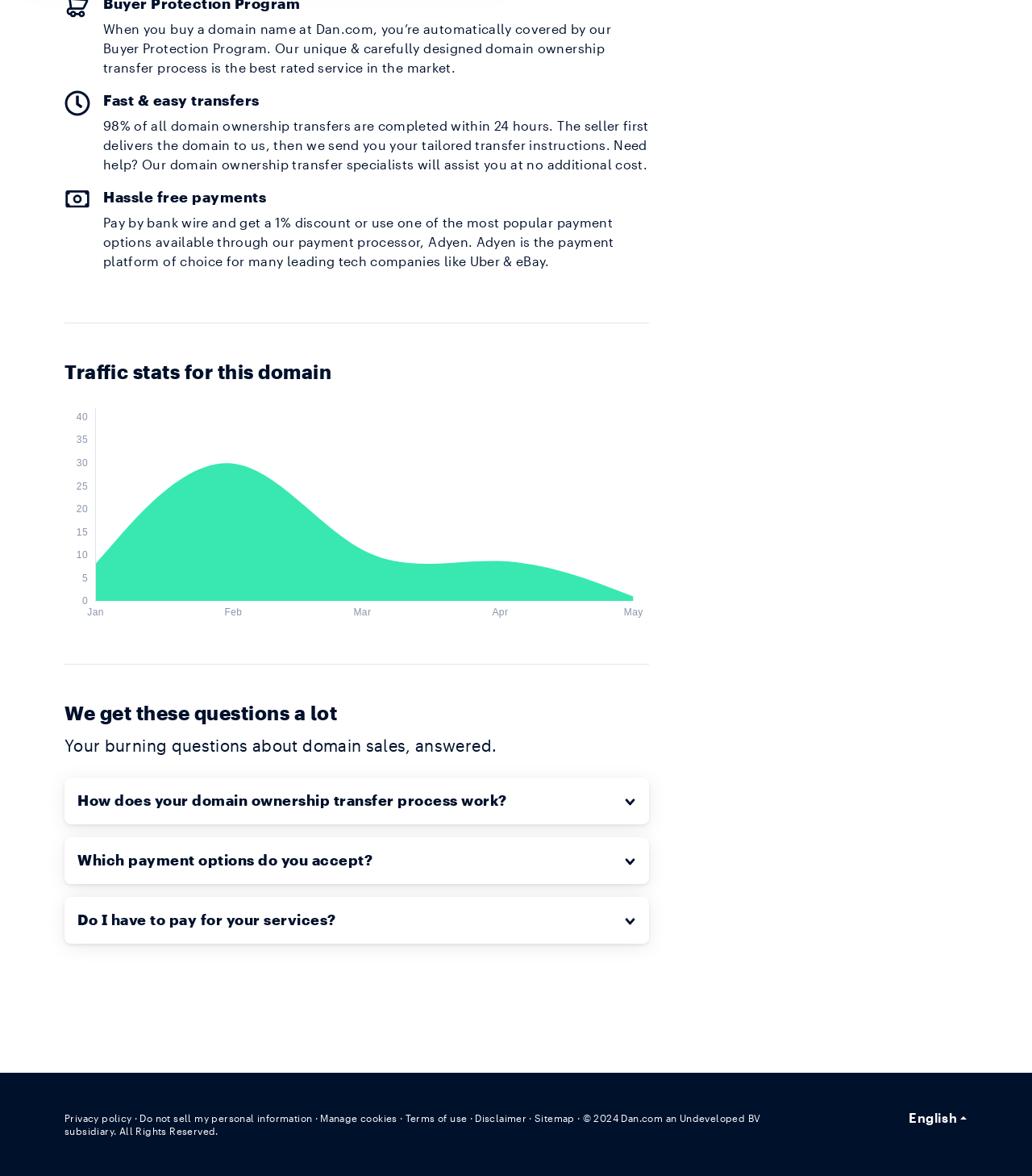What type of data is displayed in the traffic stats graph?
Use the information from the image to give a detailed answer to the question.

The traffic stats graph displays monthly traffic data, with labels for each month (Jan, Feb, Mar, etc.) and corresponding data points. This graph is found in the section 'Traffic stats for this domain'.